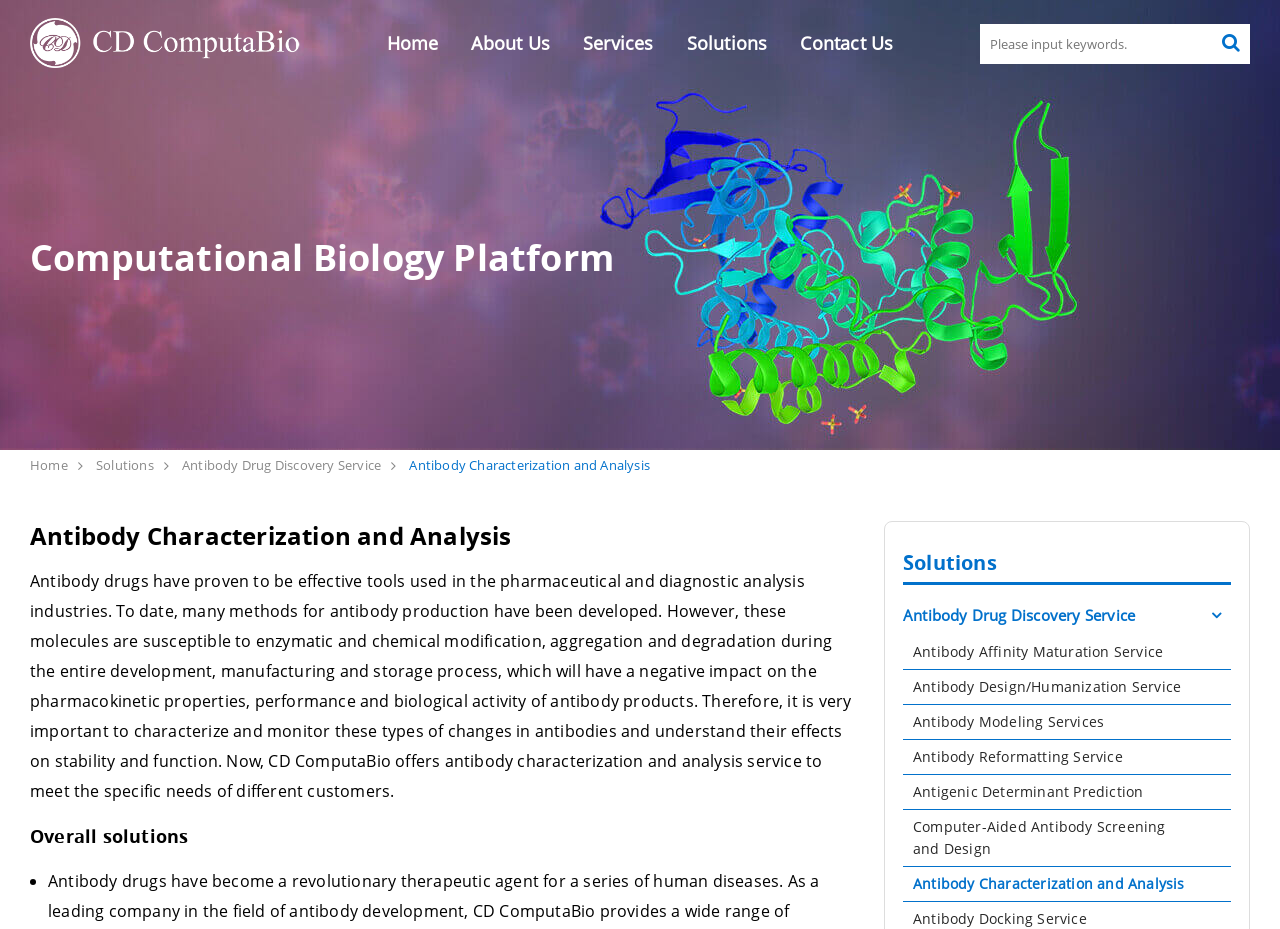What is the company name on the logo?
Using the image, provide a concise answer in one word or a short phrase.

CD ComputaBio